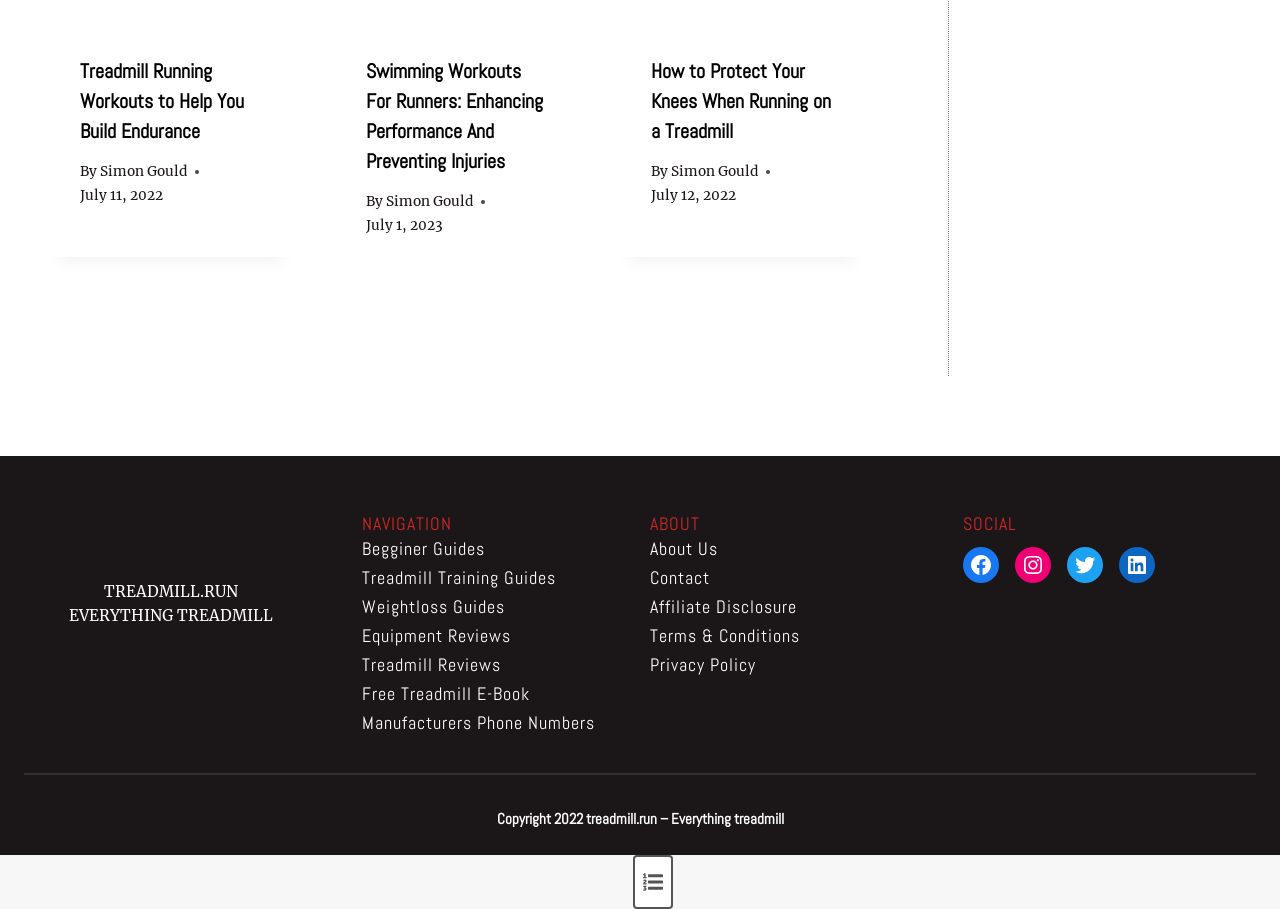Identify the bounding box coordinates for the UI element mentioned here: "Contact". Provide the coordinates as four float values between 0 and 1, i.e., [left, top, right, bottom].

[0.508, 0.623, 0.555, 0.648]